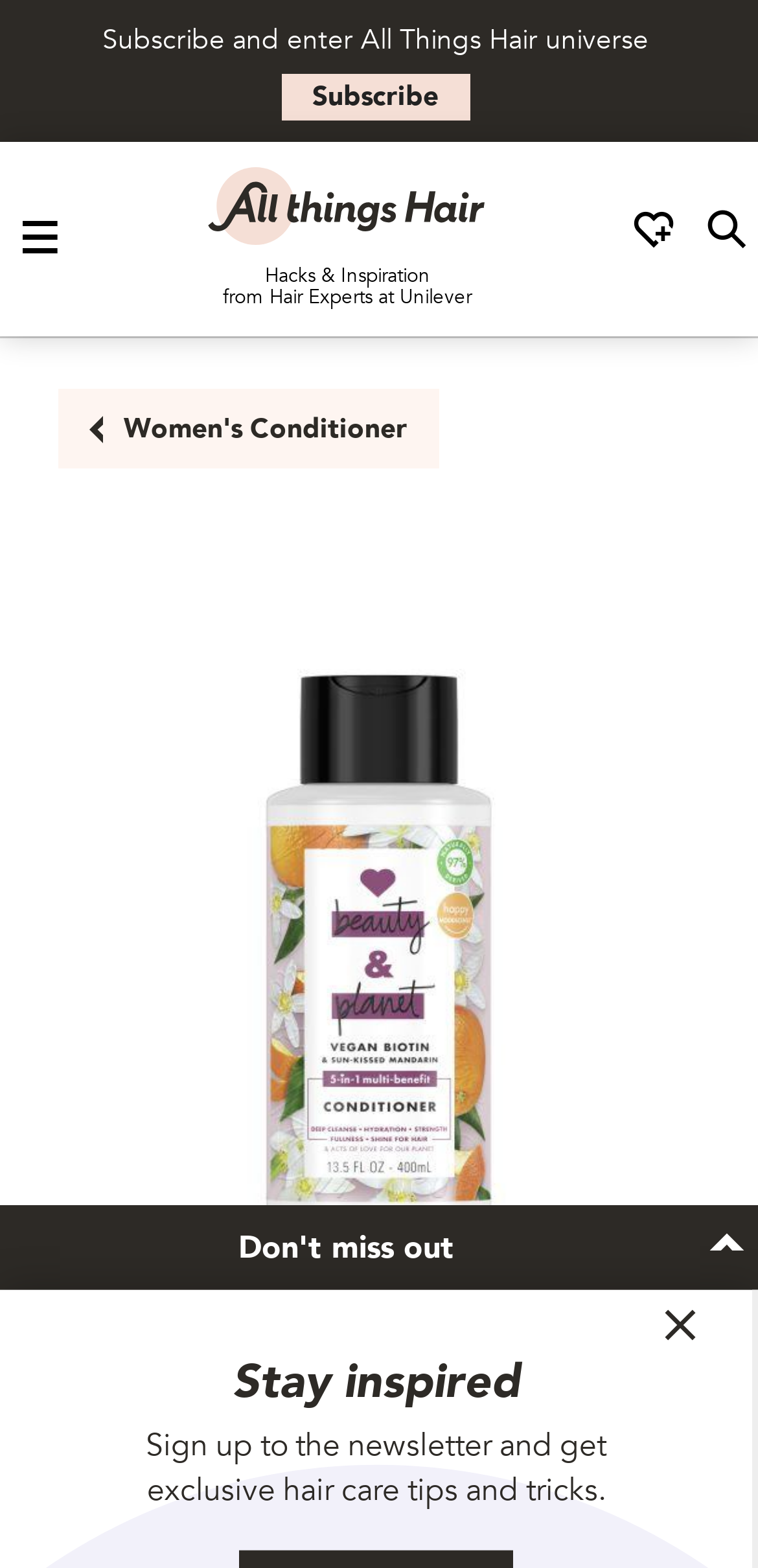Extract the main headline from the webpage and generate its text.

Love Beauty and Planet Vegan Biotin & Sun-Kissed Mandarin Conditioner